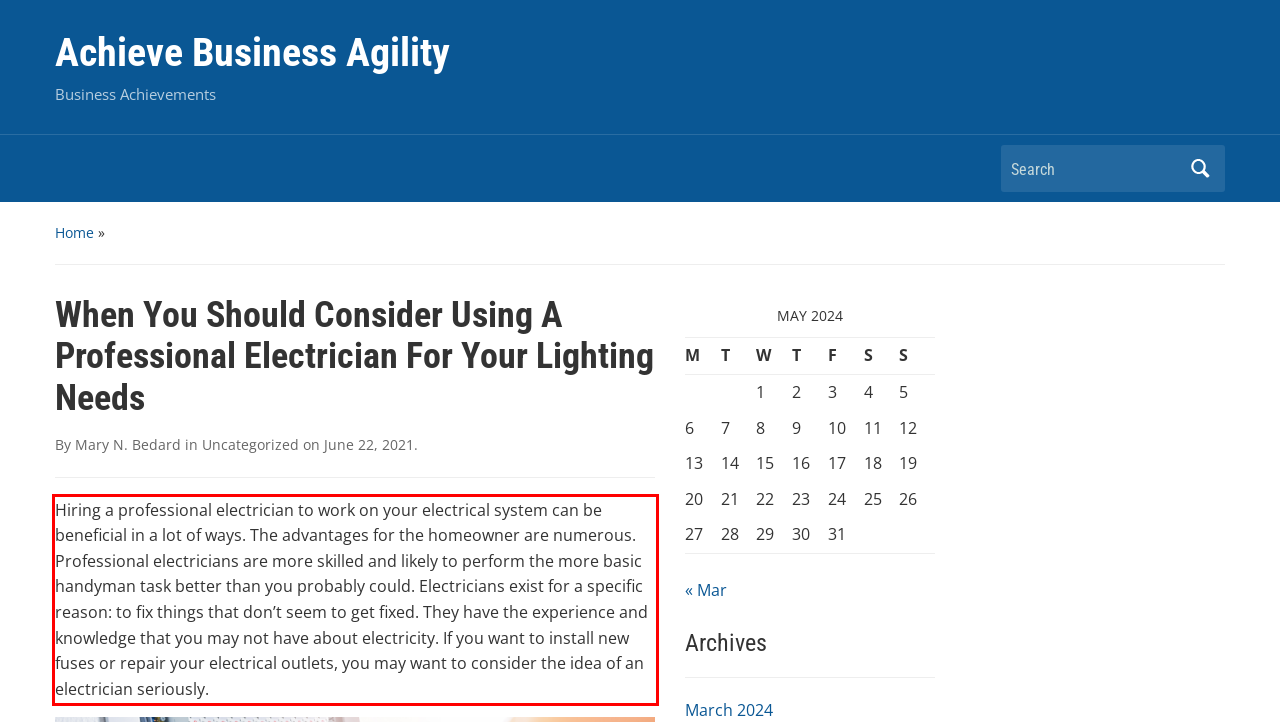Given a screenshot of a webpage, identify the red bounding box and perform OCR to recognize the text within that box.

Hiring a professional electrician to work on your electrical system can be beneficial in a lot of ways. The advantages for the homeowner are numerous. Professional electricians are more skilled and likely to perform the more basic handyman task better than you probably could. Electricians exist for a specific reason: to fix things that don’t seem to get fixed. They have the experience and knowledge that you may not have about electricity. If you want to install new fuses or repair your electrical outlets, you may want to consider the idea of an electrician seriously.